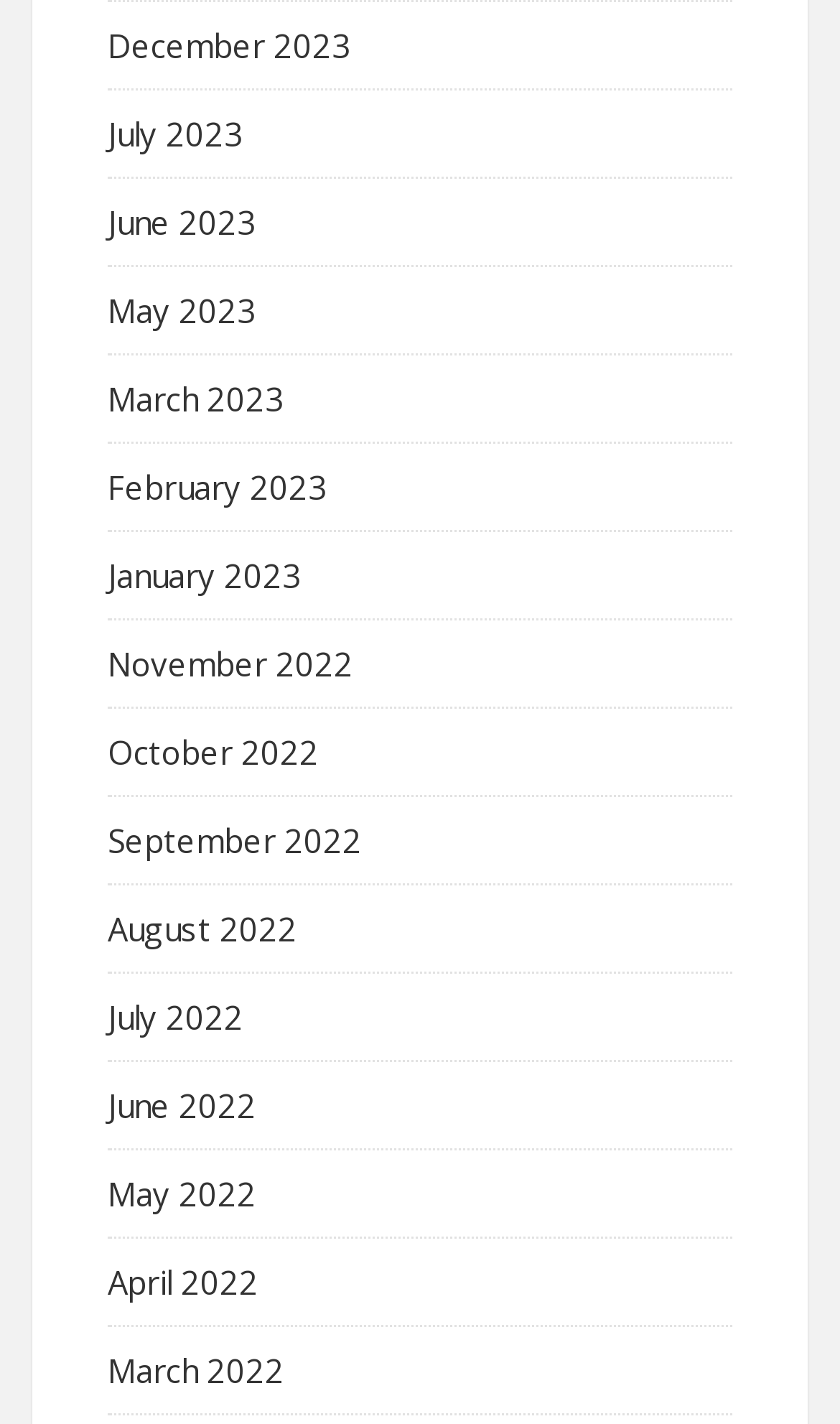Pinpoint the bounding box coordinates of the clickable area needed to execute the instruction: "Go to July 2022". The coordinates should be specified as four float numbers between 0 and 1, i.e., [left, top, right, bottom].

[0.128, 0.699, 0.29, 0.729]